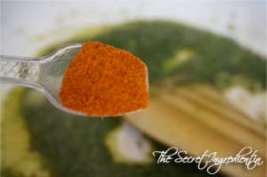Please analyze the image and give a detailed answer to the question:
What is the likely purpose of the chili powder?

The caption states that the recipe step is urging to season the dish, and the presence of chili powder suggests that it is intended to add spiciness and flavor to the dish being prepared.